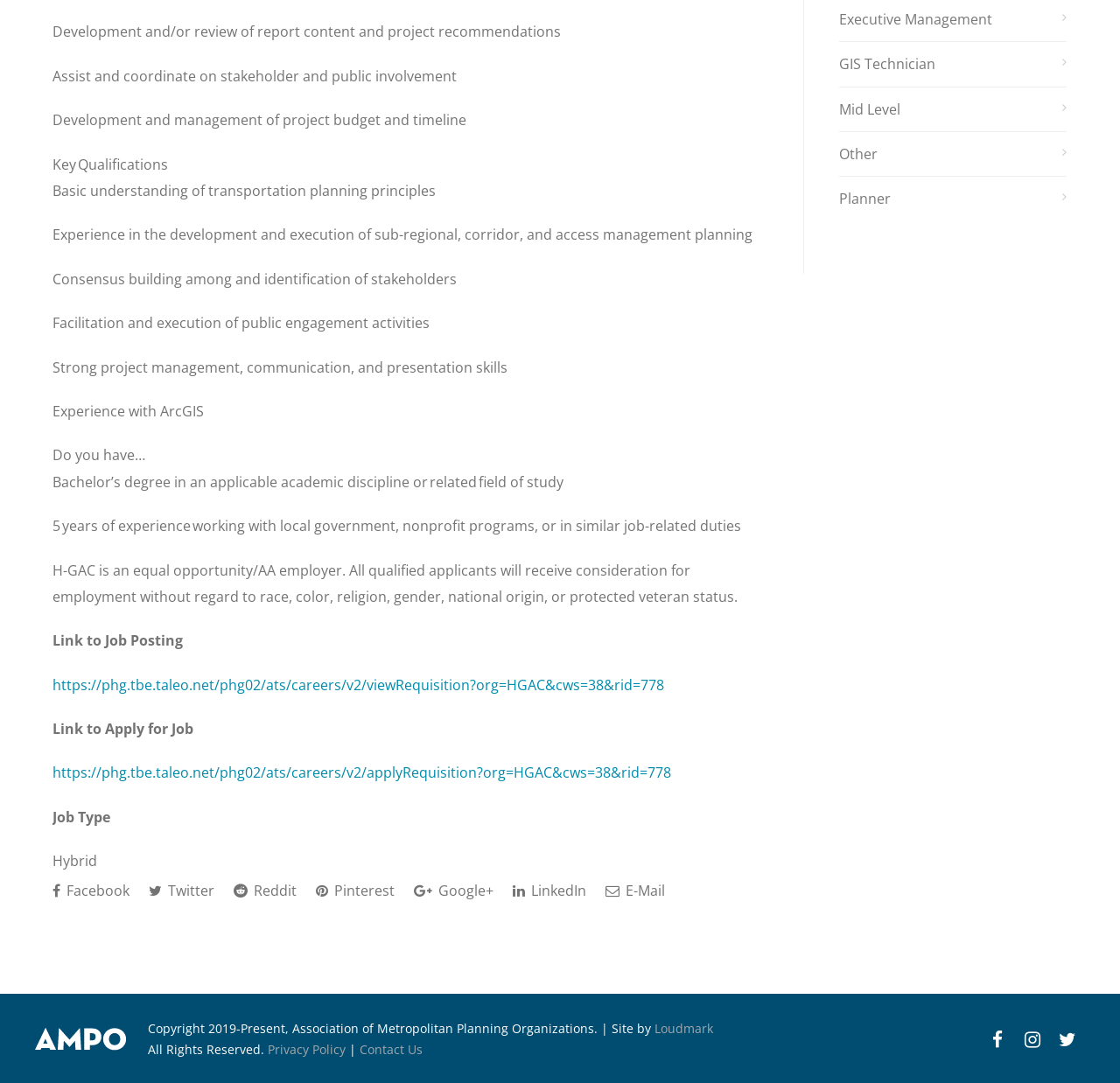What is the organization posting the job?
Please use the visual content to give a single word or phrase answer.

H-GAC